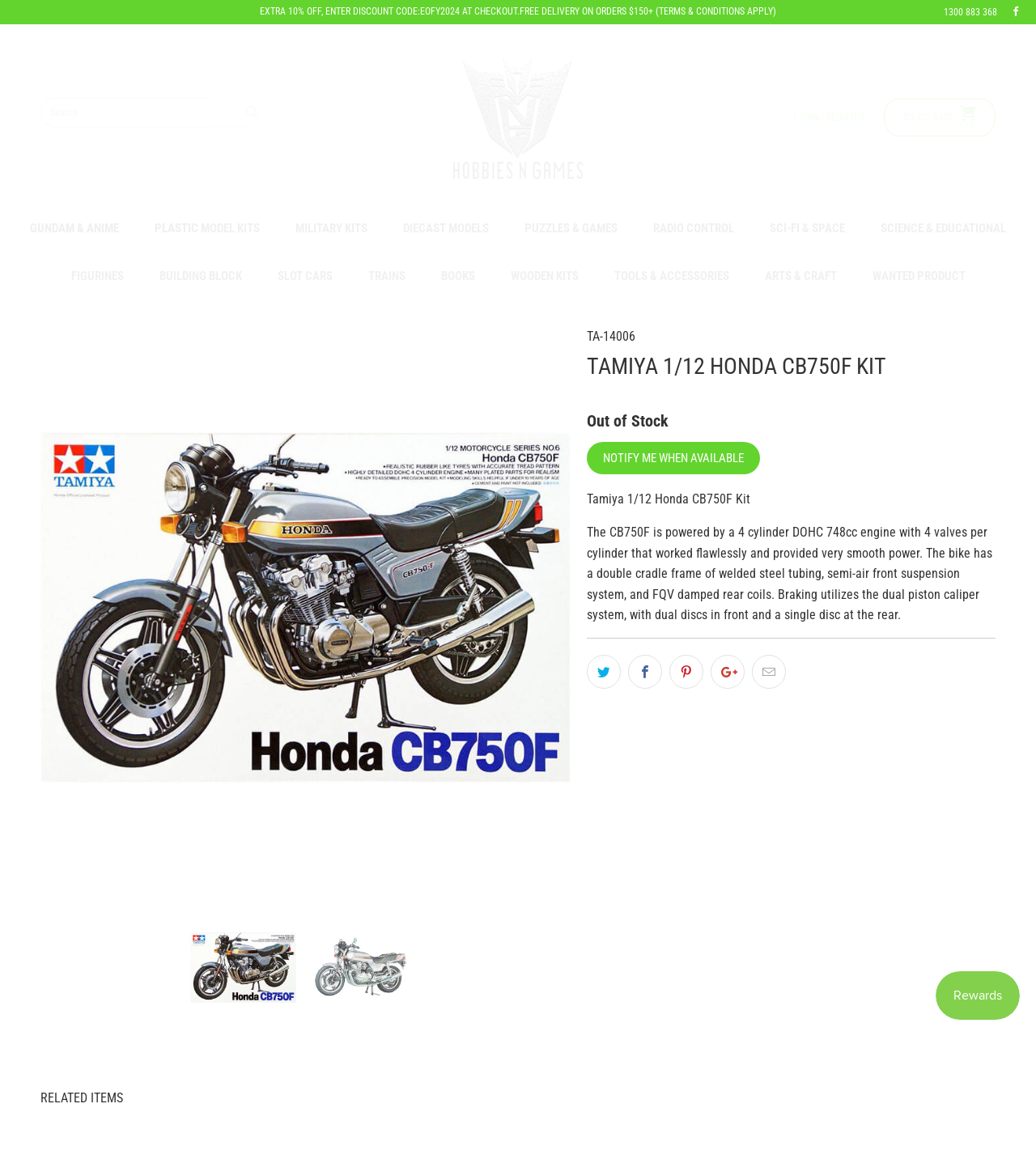Show the bounding box coordinates for the element that needs to be clicked to execute the following instruction: "Login or register". Provide the coordinates in the form of four float numbers between 0 and 1, i.e., [left, top, right, bottom].

[0.762, 0.093, 0.837, 0.11]